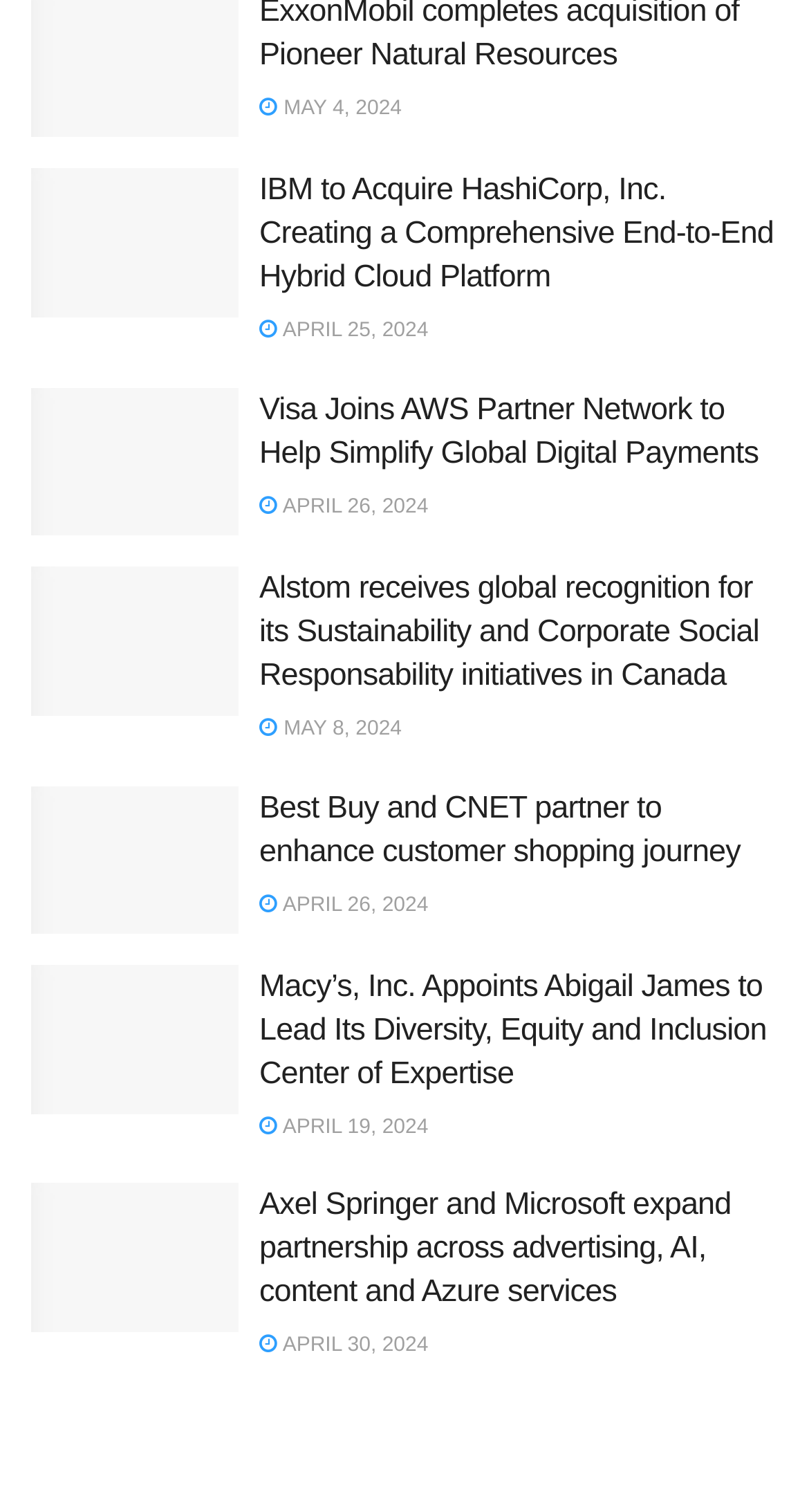Show the bounding box coordinates of the region that should be clicked to follow the instruction: "Check news dated MAY 4, 2024."

[0.321, 0.064, 0.497, 0.079]